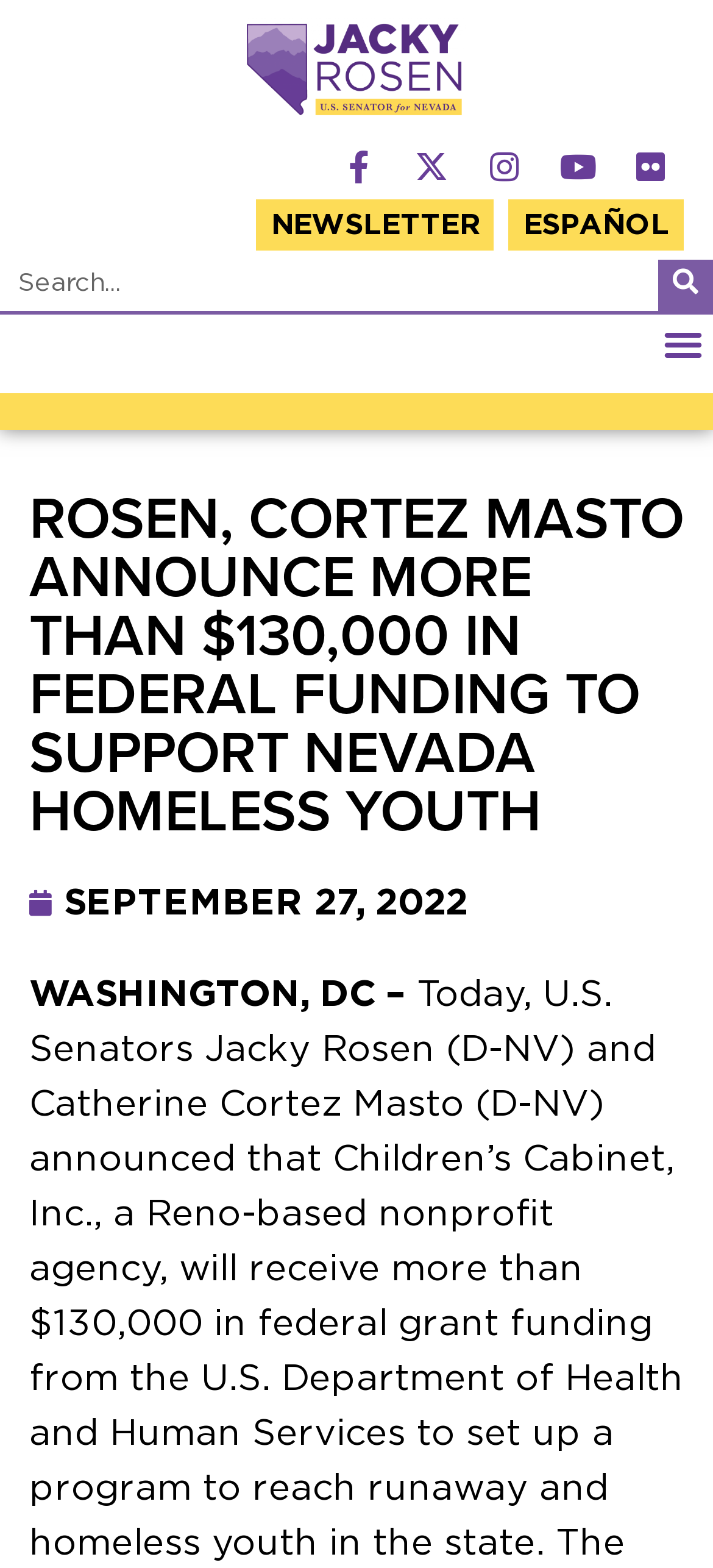Determine the bounding box coordinates of the region to click in order to accomplish the following instruction: "Search for something". Provide the coordinates as four float numbers between 0 and 1, specifically [left, top, right, bottom].

[0.0, 0.165, 1.0, 0.2]